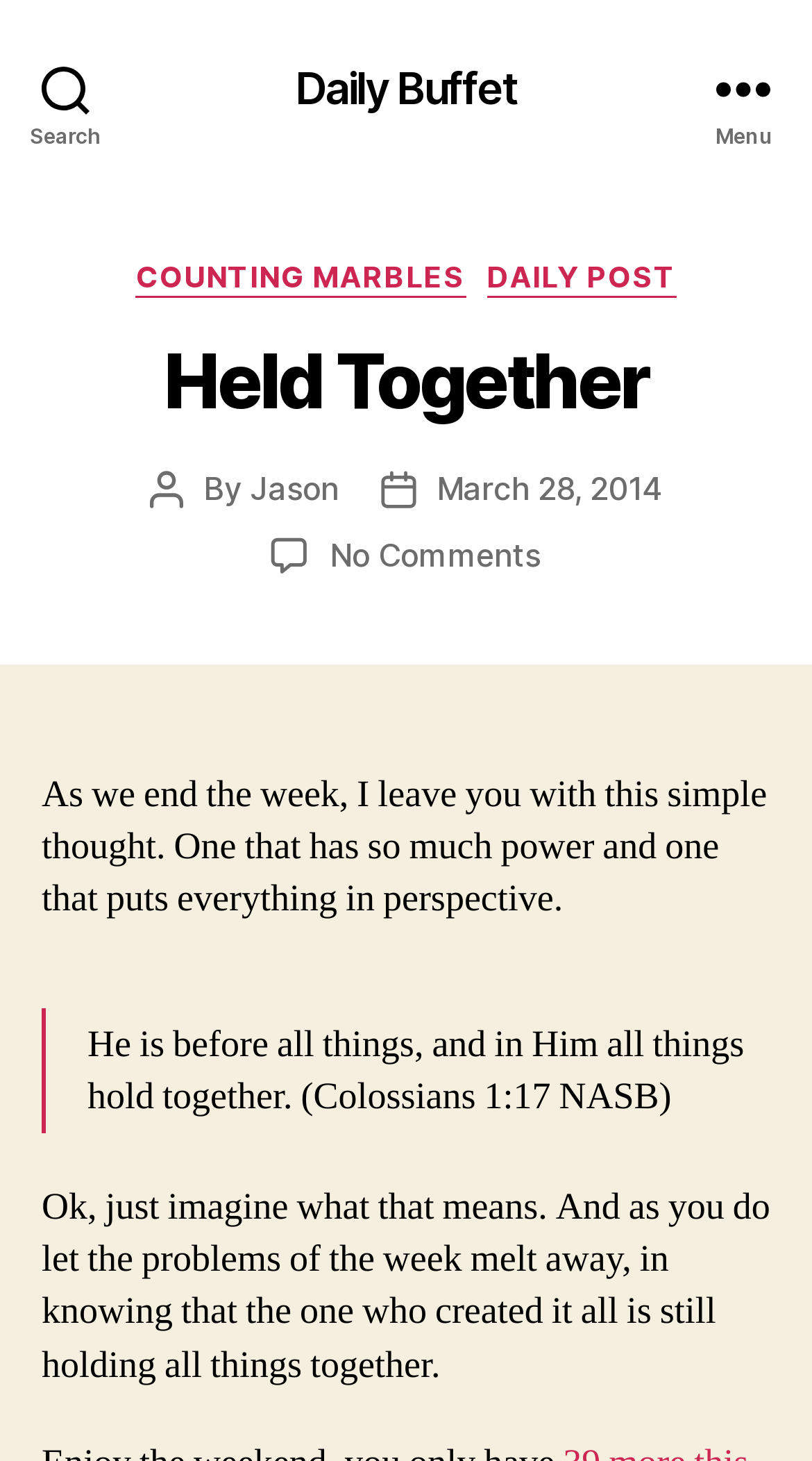What is the name of the author of the article?
Answer the question using a single word or phrase, according to the image.

Jason